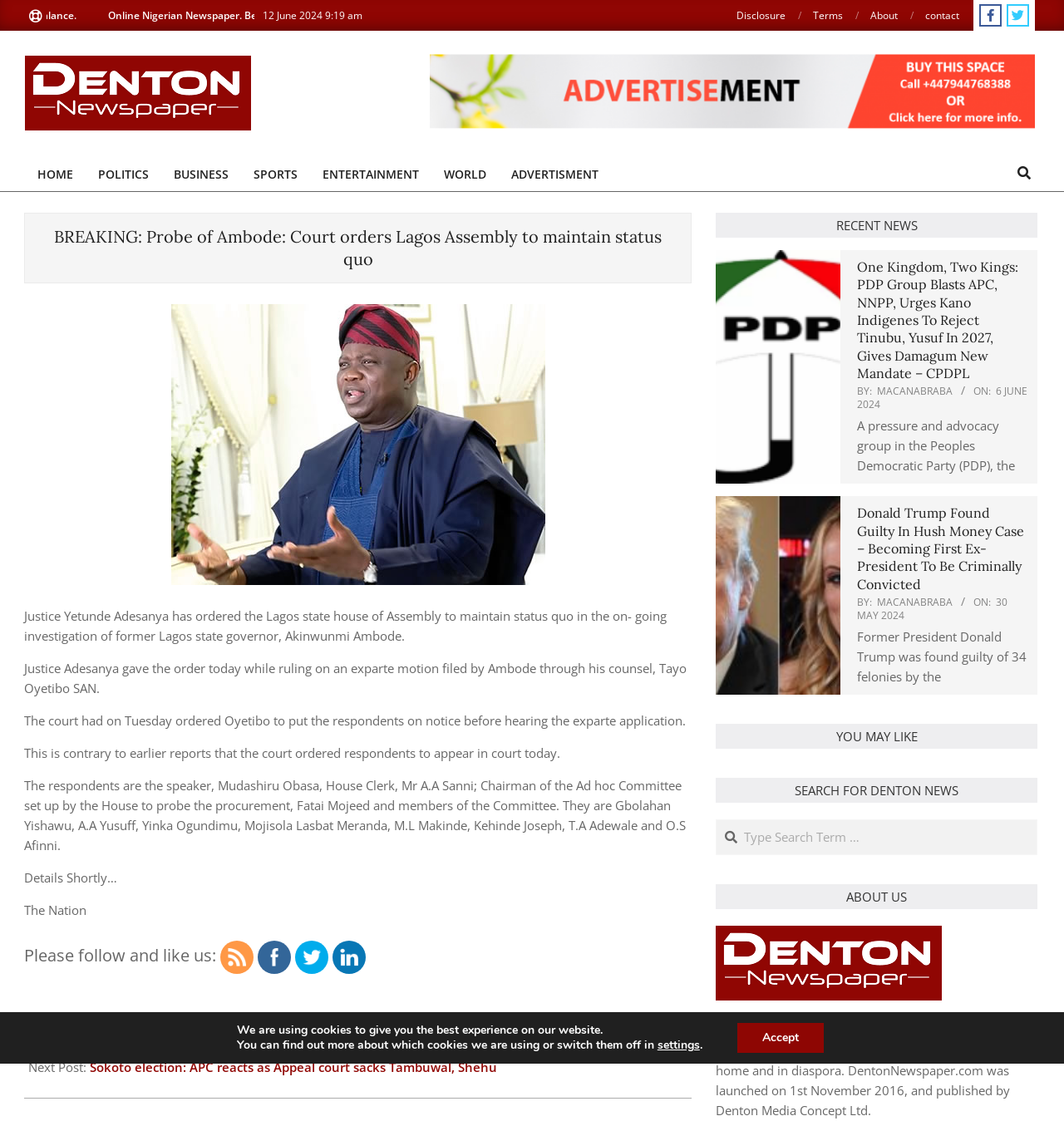Show the bounding box coordinates of the region that should be clicked to follow the instruction: "Read the article 'BREAKING: Probe of Ambode: Court orders Lagos Assembly to maintain status quo'."

[0.038, 0.202, 0.635, 0.241]